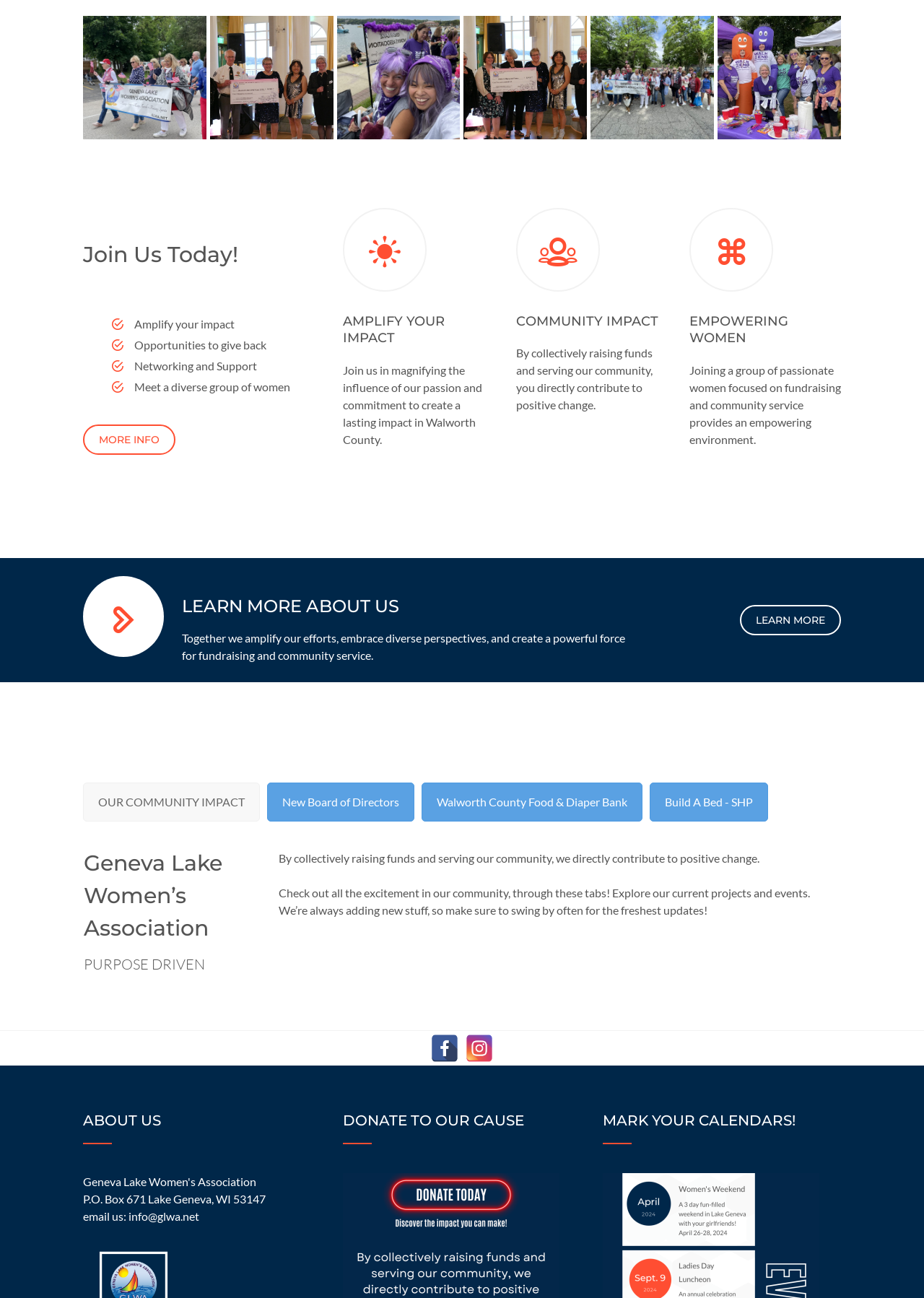Provide your answer in one word or a succinct phrase for the question: 
What is the location of the organization?

Lake Geneva, WI 53147